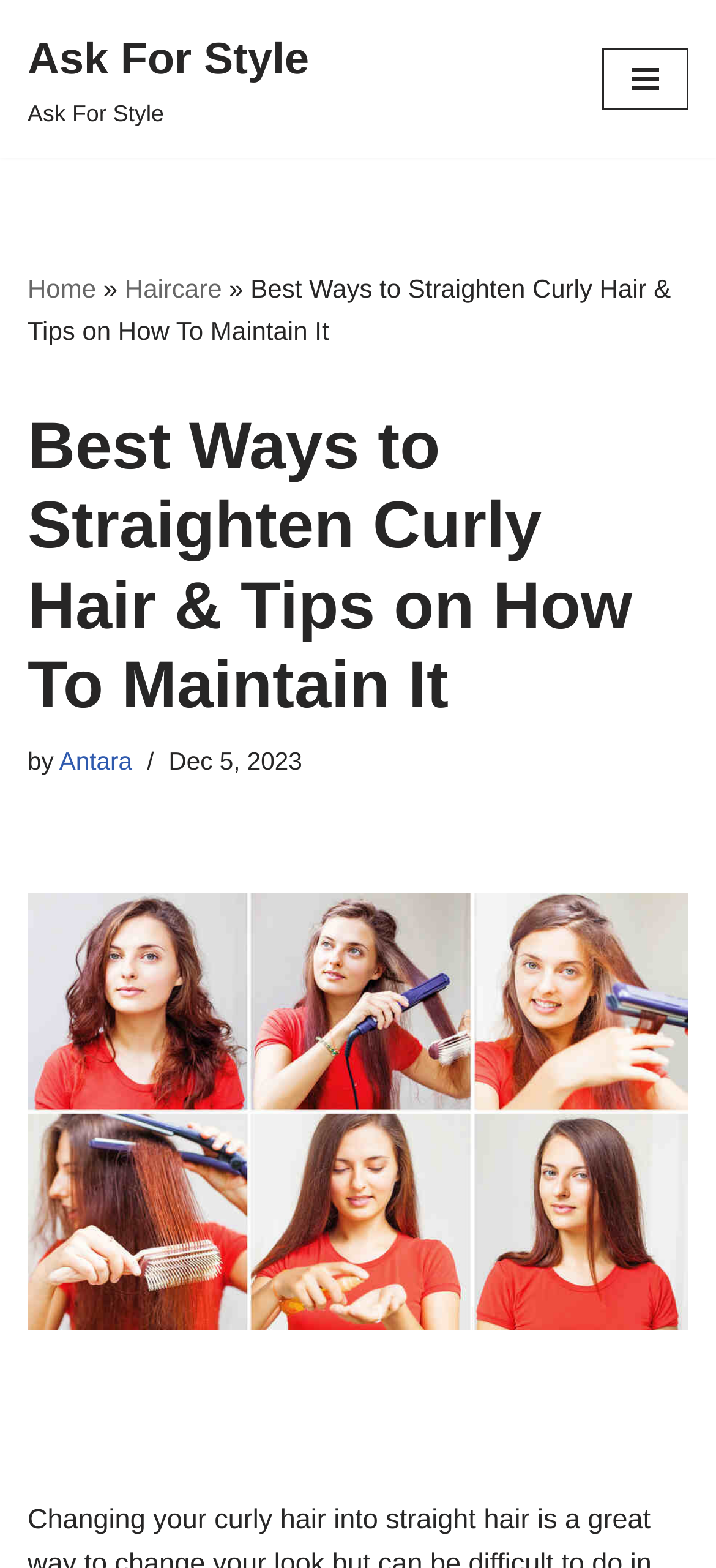How many navigation menu items are there?
Based on the screenshot, provide a one-word or short-phrase response.

2